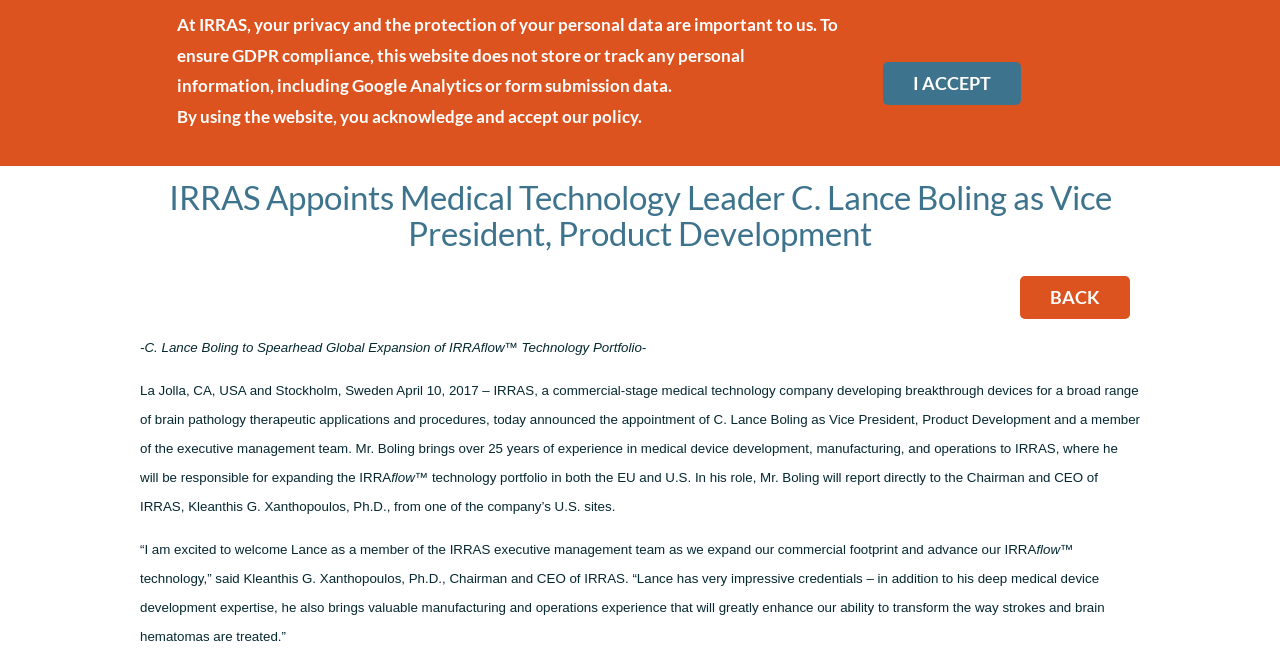Point out the bounding box coordinates of the section to click in order to follow this instruction: "Click CONTACT".

[0.771, 0.187, 0.857, 0.241]